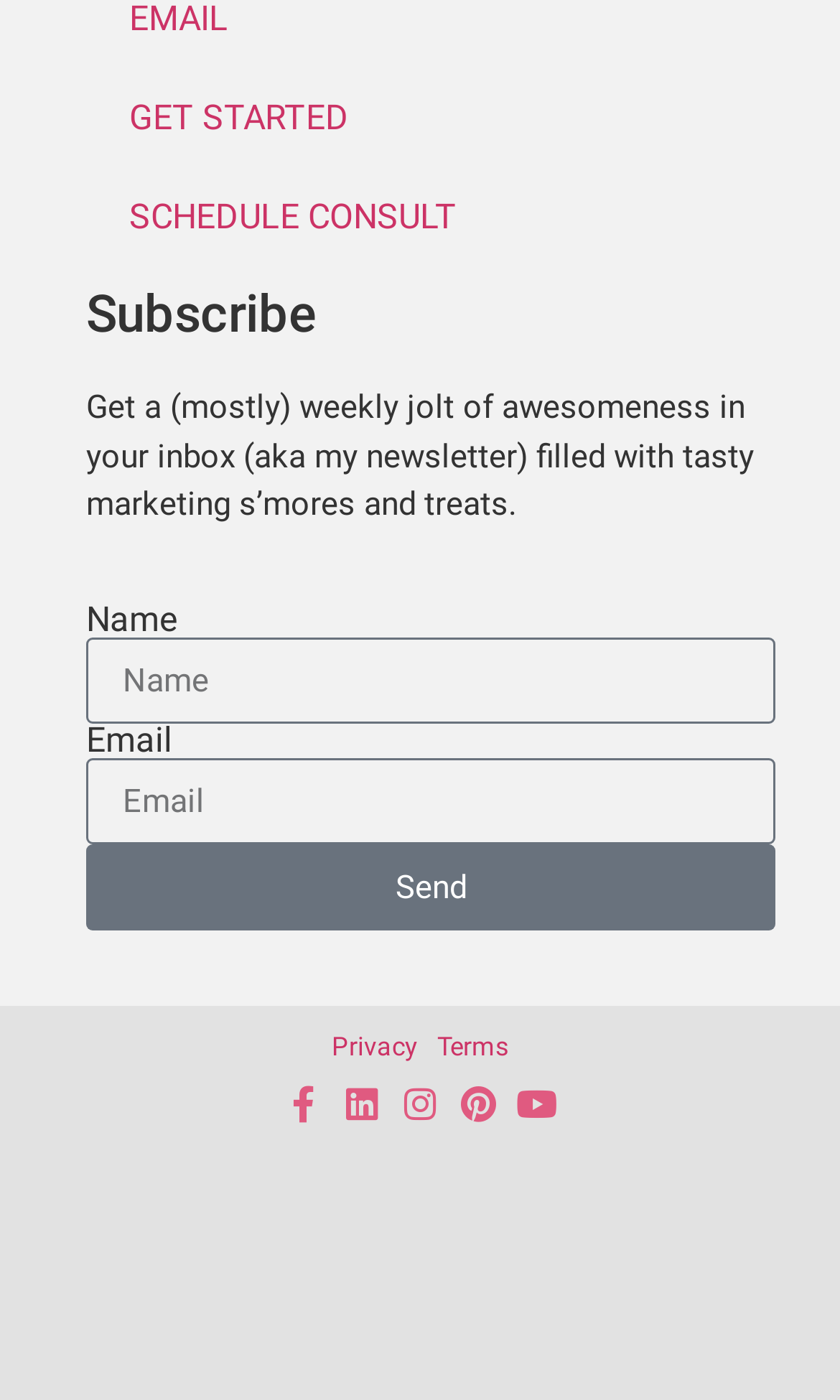What is the text above the 'Name' textbox?
Use the image to answer the question with a single word or phrase.

Get a (mostly) weekly jolt of awesomeness in your inbox